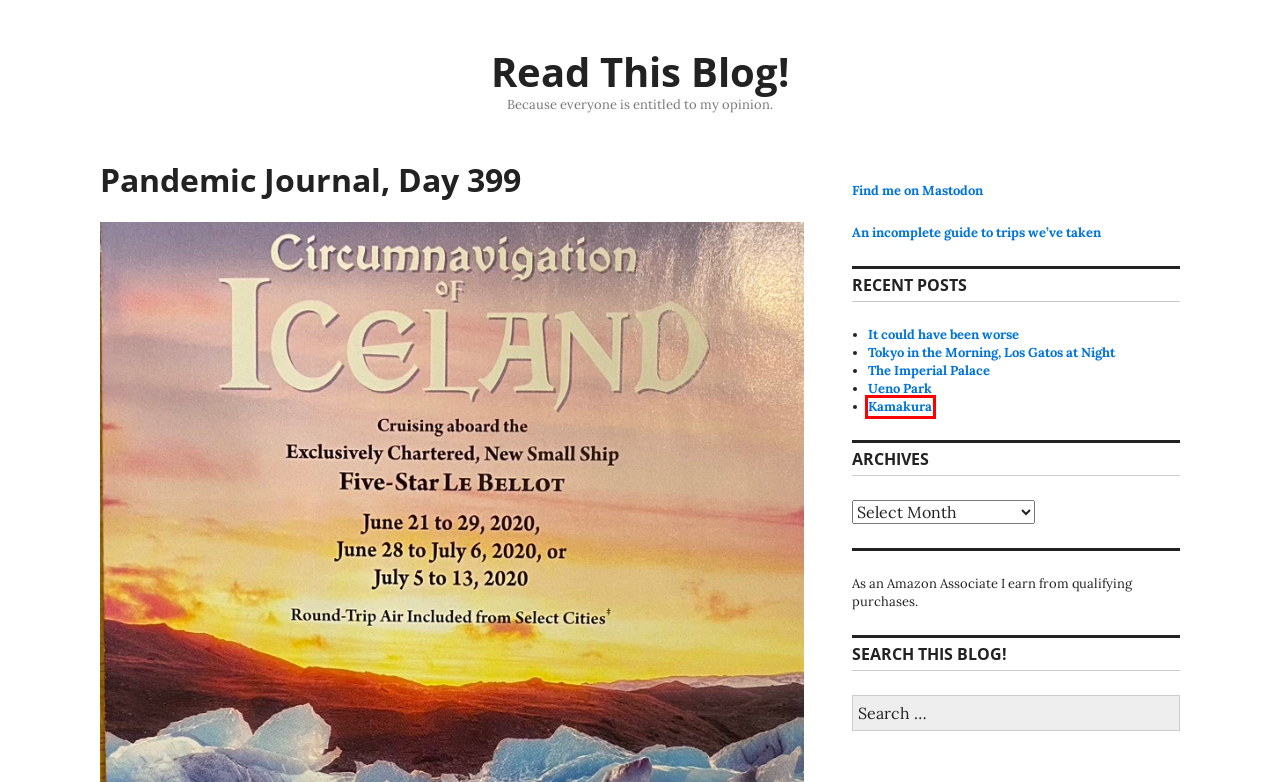Given a screenshot of a webpage with a red bounding box around a UI element, please identify the most appropriate webpage description that matches the new webpage after you click on the element. Here are the candidates:
A. It could have been worse - Read This Blog!
B. Pandemic Journal, Day 400 - Read This Blog!
C. Index page for trips we have taken - Read This Blog!
D. Tokyo in the Morning, Los Gatos at Night - Read This Blog!
E. Ueno Park - Read This Blog!
F. Kamakura - Read This Blog!
G. The Imperial Palace - Read This Blog!
H. Read This Blog! Because everyone is entitled to my opinion.

F